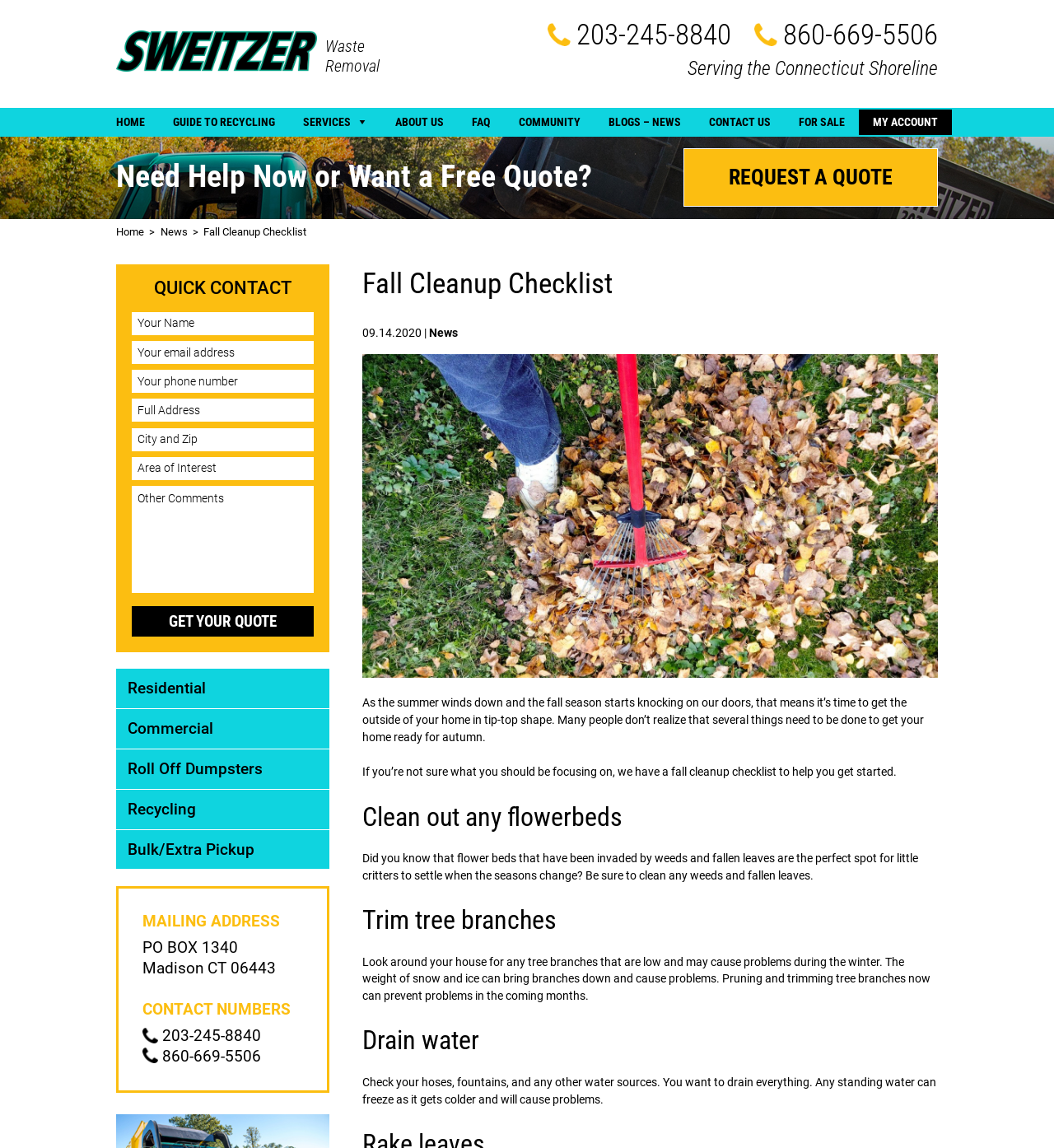Specify the bounding box coordinates of the area to click in order to follow the given instruction: "Get a quote."

[0.125, 0.528, 0.298, 0.555]